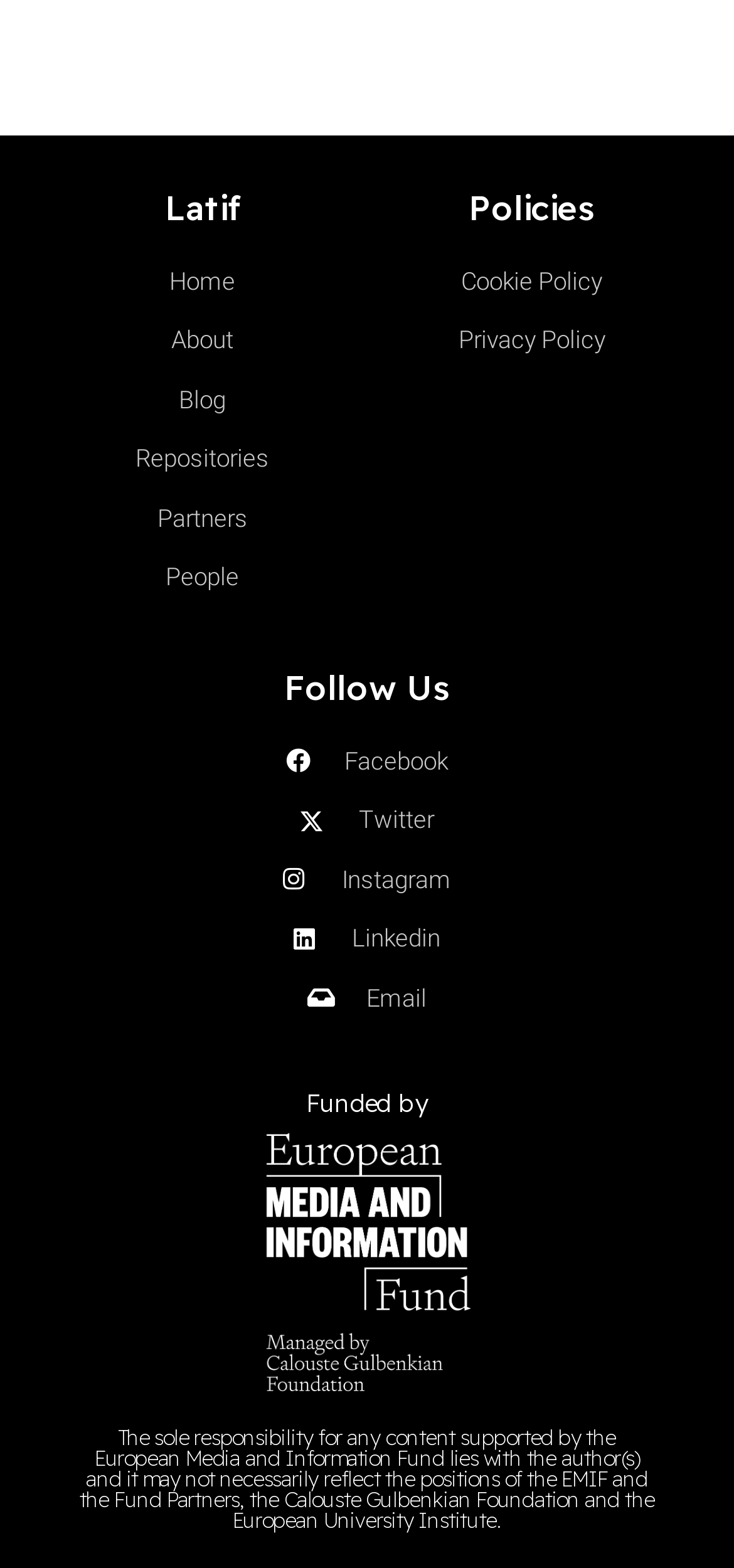Based on the element description: "Email", identify the UI element and provide its bounding box coordinates. Use four float numbers between 0 and 1, [left, top, right, bottom].

[0.077, 0.625, 0.923, 0.648]